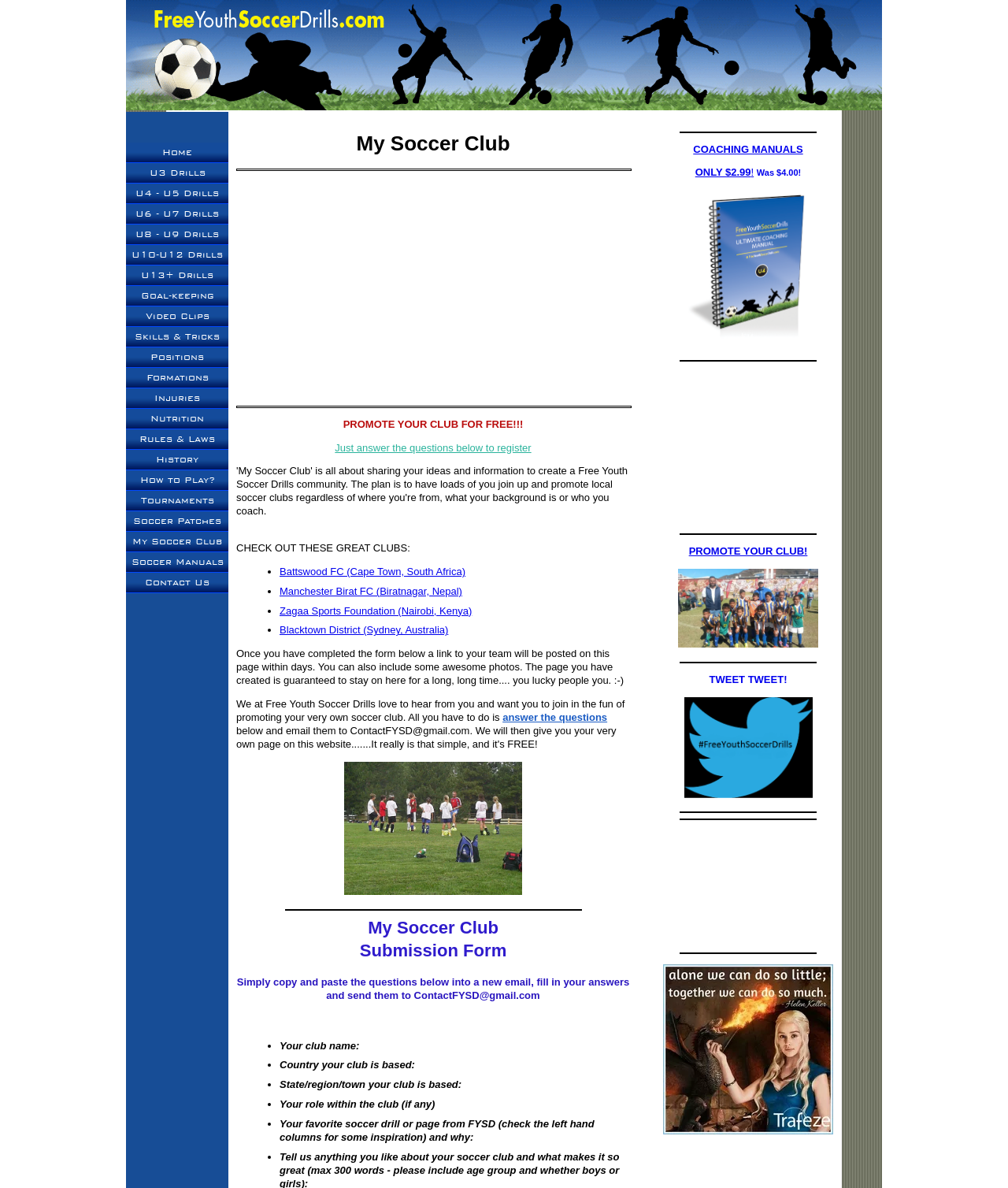How many clubs are showcased on the webpage?
From the screenshot, supply a one-word or short-phrase answer.

4